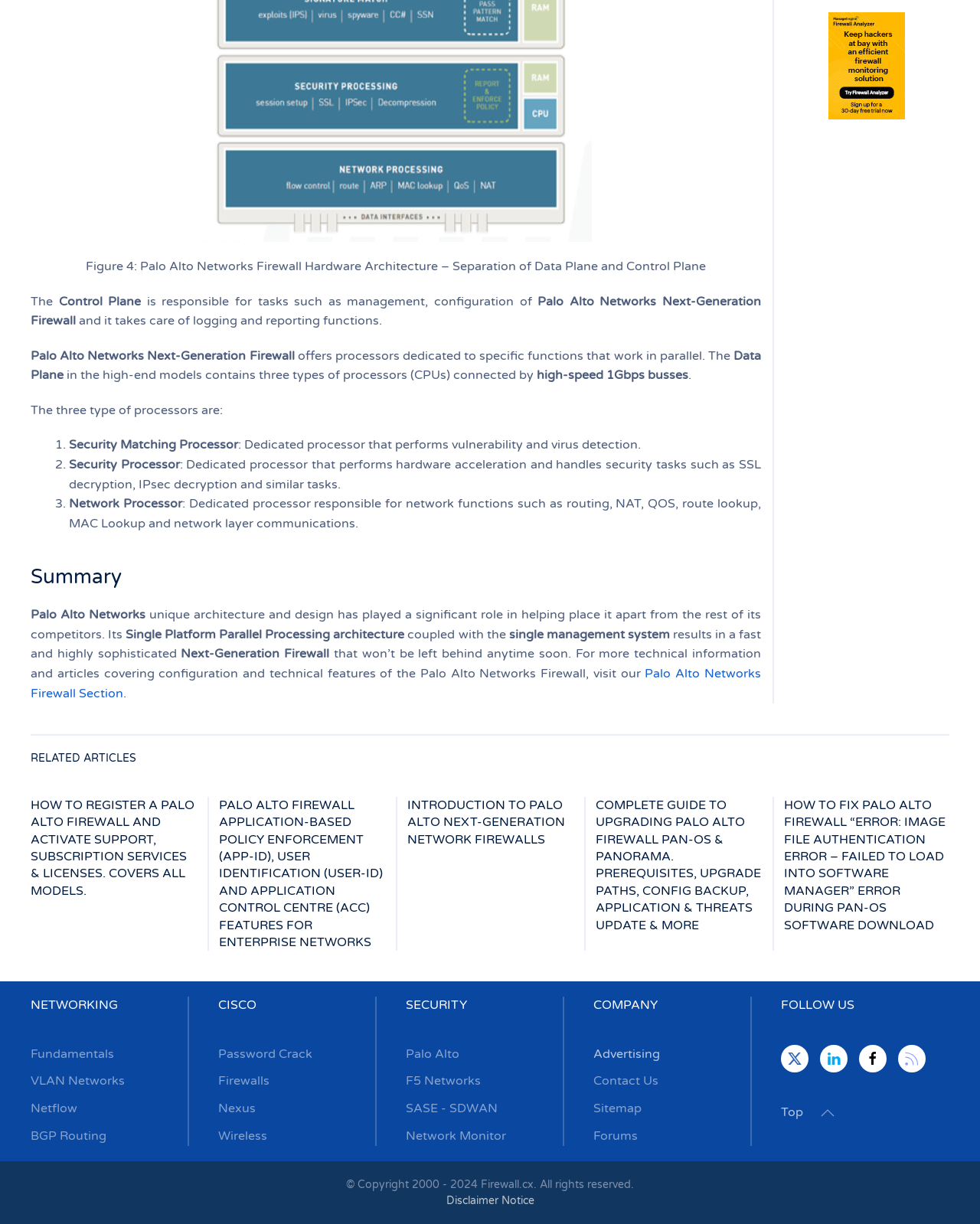What is the architecture of Palo Alto Networks Firewall?
Answer with a single word or phrase, using the screenshot for reference.

Separation of Data Plane and Control Plane